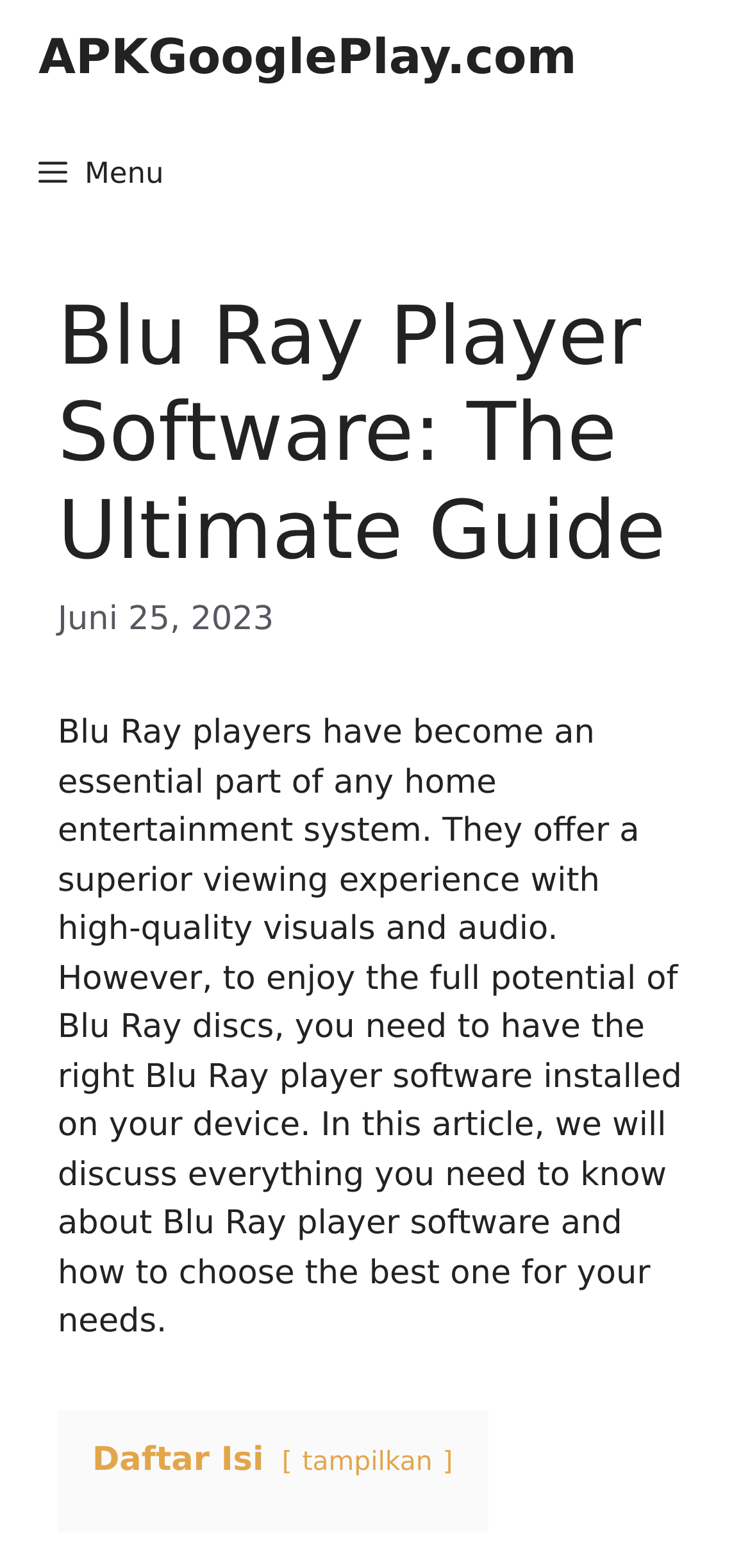Please provide a comprehensive answer to the question based on the screenshot: What is the date of the article?

The date of the article can be found in the time element, which is 'Juni 25, 2023', indicating when the article was published.